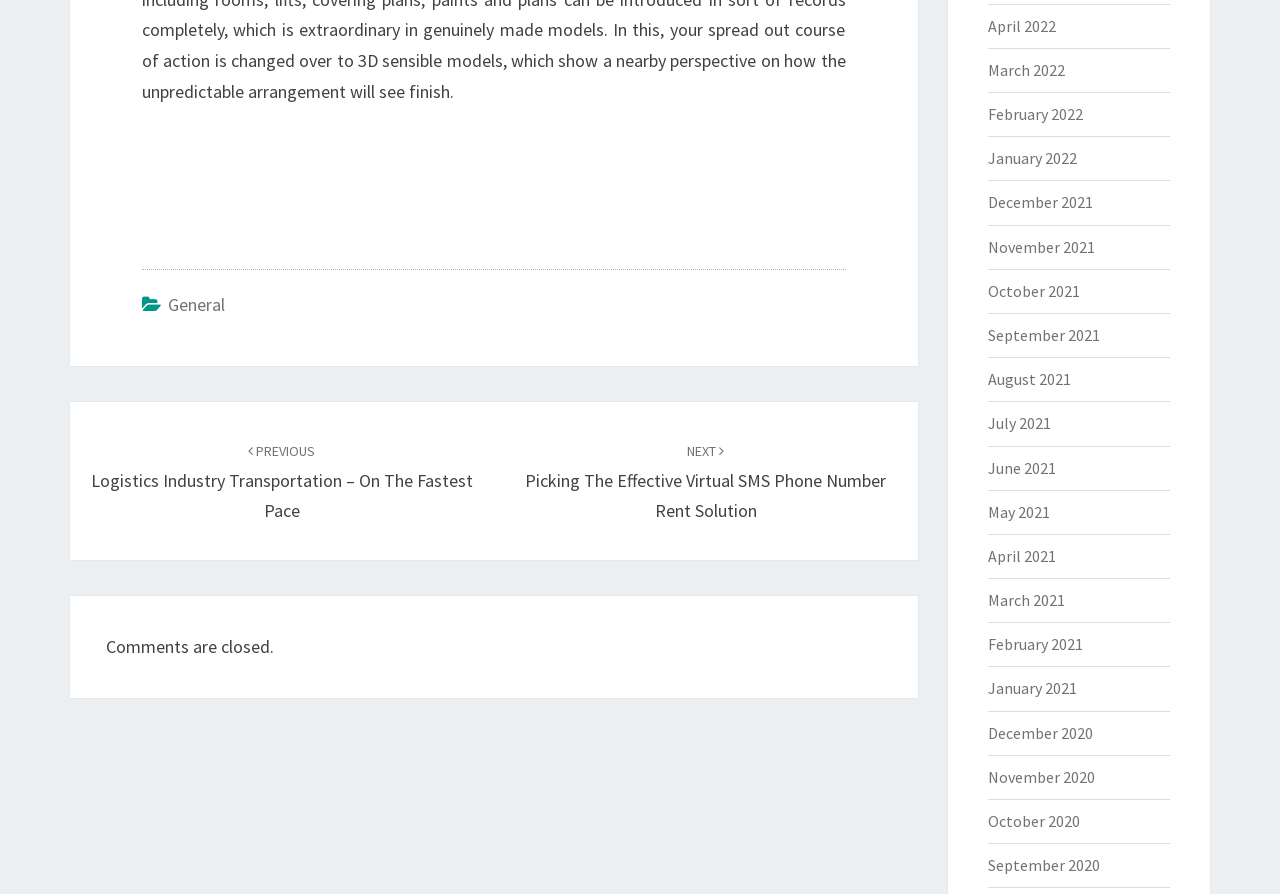Locate the bounding box of the UI element with the following description: "General".

[0.131, 0.328, 0.176, 0.354]